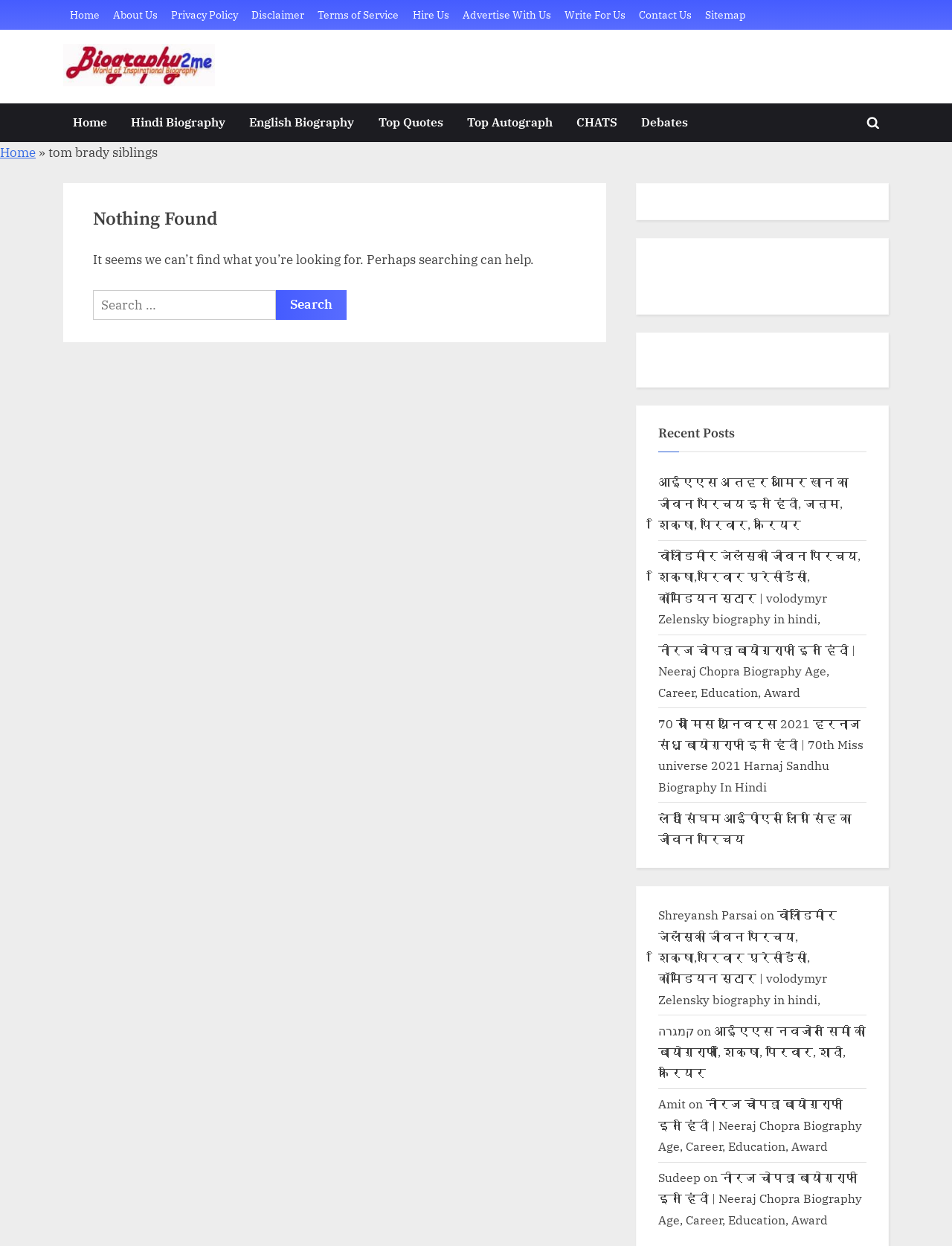Identify the bounding box coordinates for the element you need to click to achieve the following task: "Read the recent post about Neeraj Chopra". Provide the bounding box coordinates as four float numbers between 0 and 1, in the form [left, top, right, bottom].

[0.691, 0.515, 0.898, 0.562]